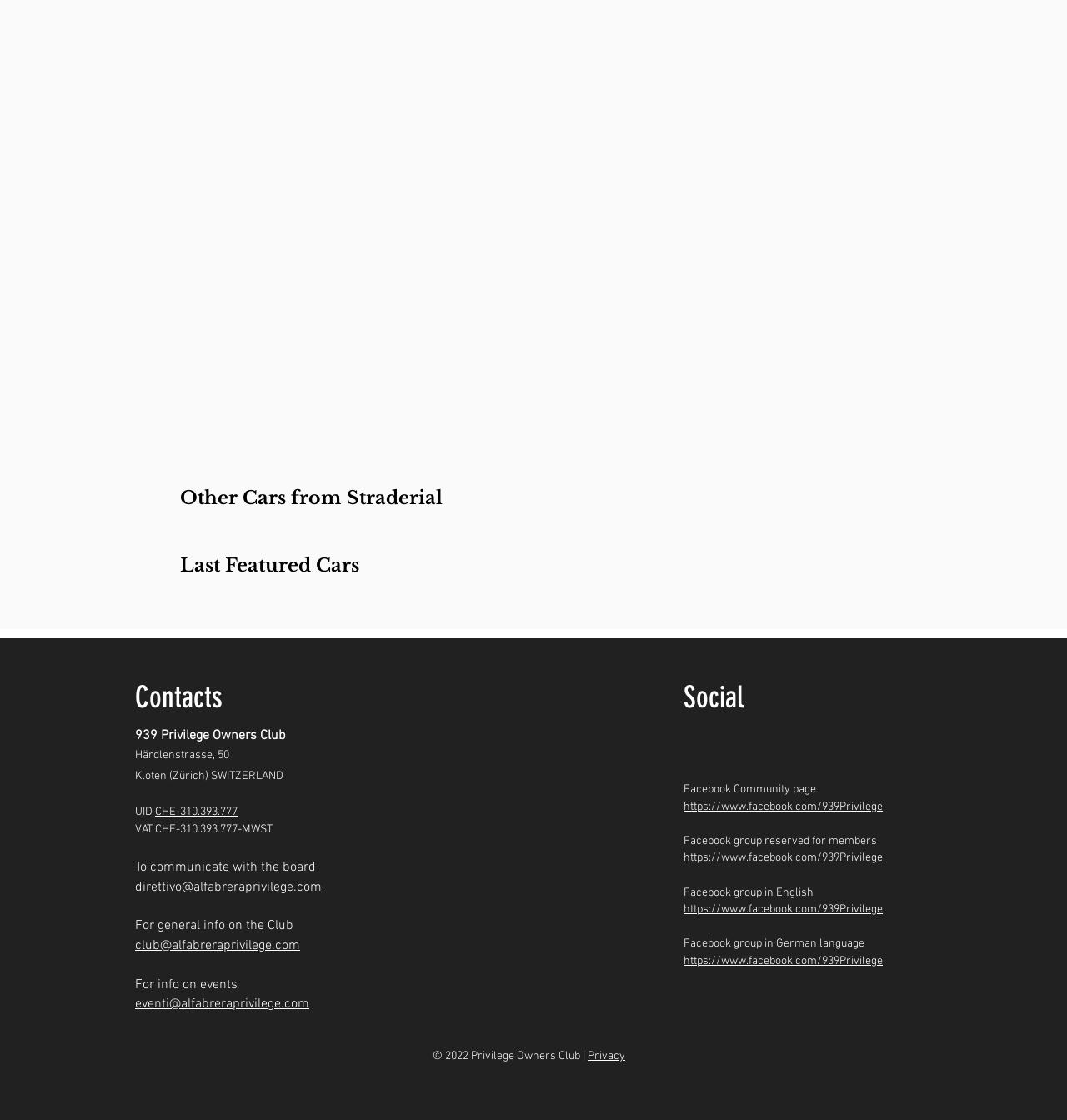Specify the bounding box coordinates of the area that needs to be clicked to achieve the following instruction: "Visit 'Facebook'".

[0.641, 0.648, 0.664, 0.67]